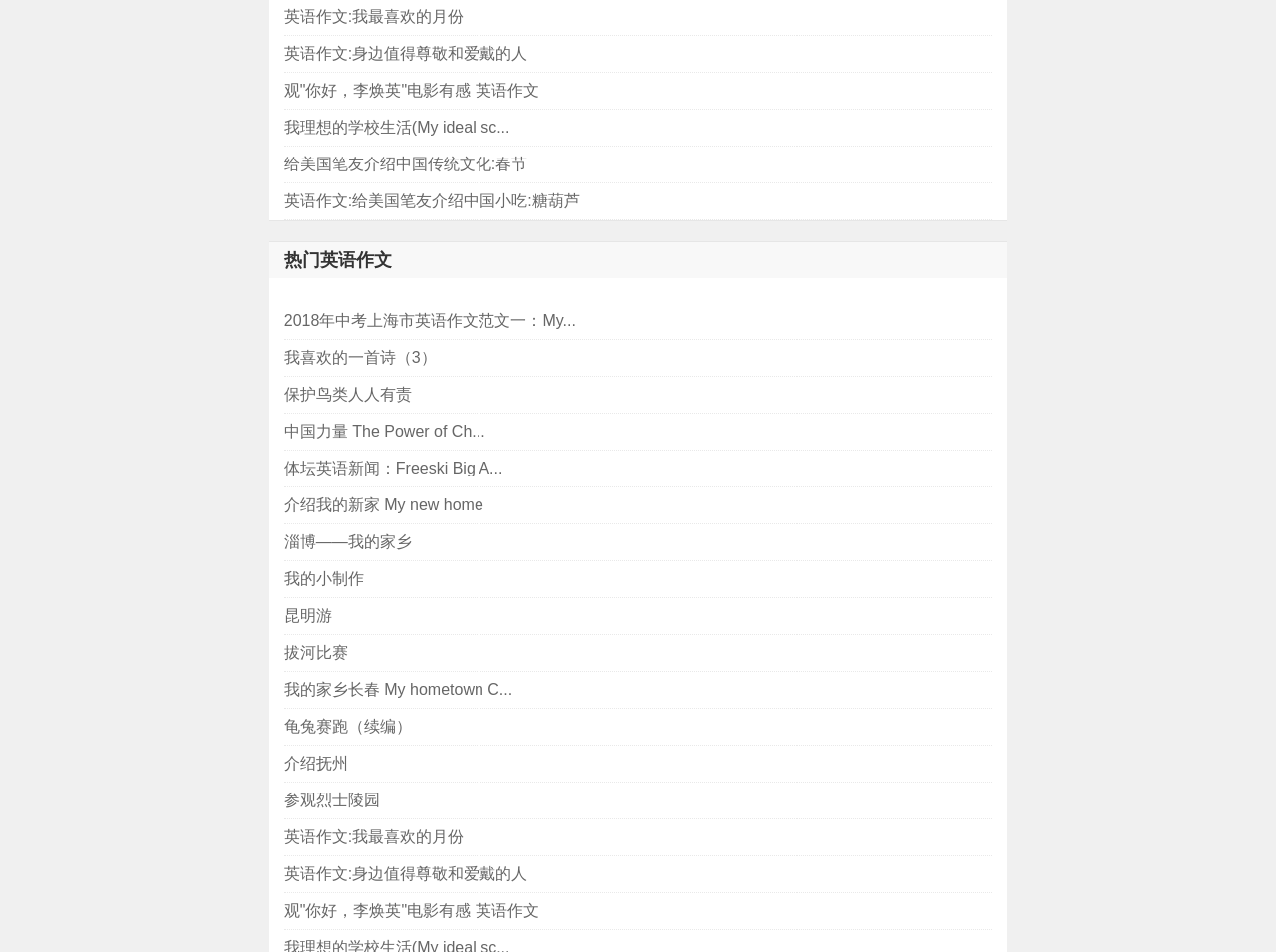What is the theme of the links on the webpage?
Please answer the question with a detailed response using the information from the screenshot.

After analyzing the text descriptions of the links, I notice that most of them are related to English essays, with topics such as introducing Chinese culture, describing ideal school life, and writing about respectful people. Therefore, the theme of the links on the webpage is English essays.